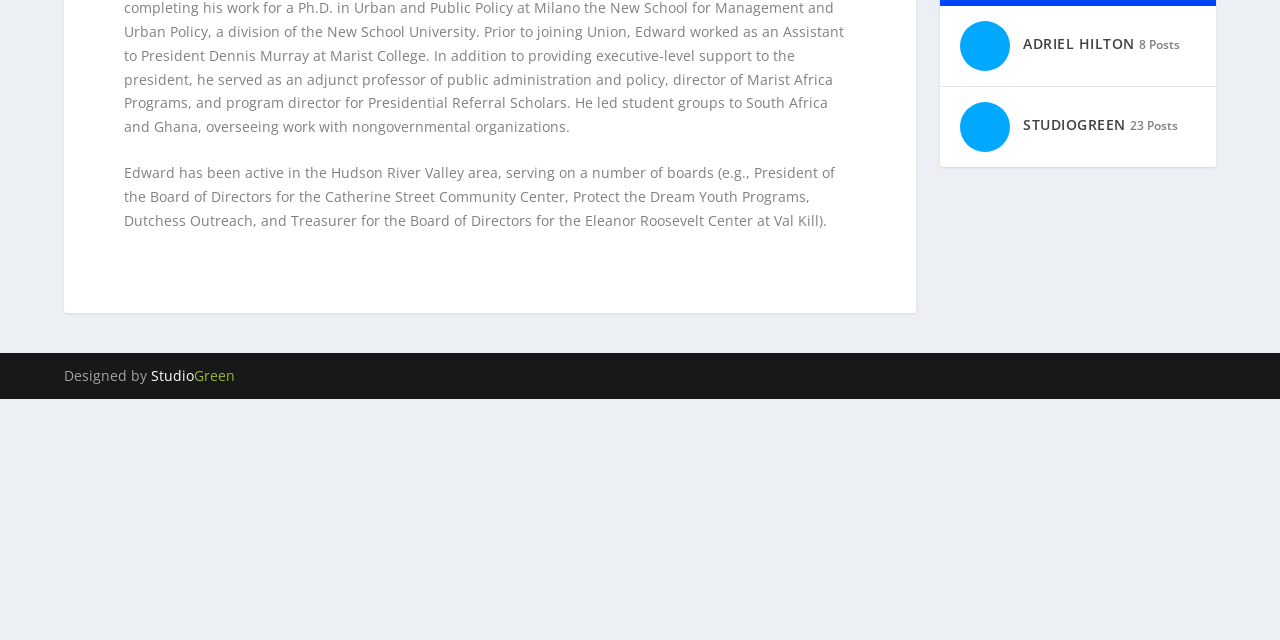Using the description: "parent_node: ADRIEL HILTON 8 Posts", determine the UI element's bounding box coordinates. Ensure the coordinates are in the format of four float numbers between 0 and 1, i.e., [left, top, right, bottom].

[0.75, 0.033, 0.789, 0.111]